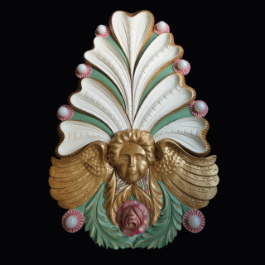Reply to the question with a single word or phrase:
What is the cultural significance of the decorative piece?

Preserving American history